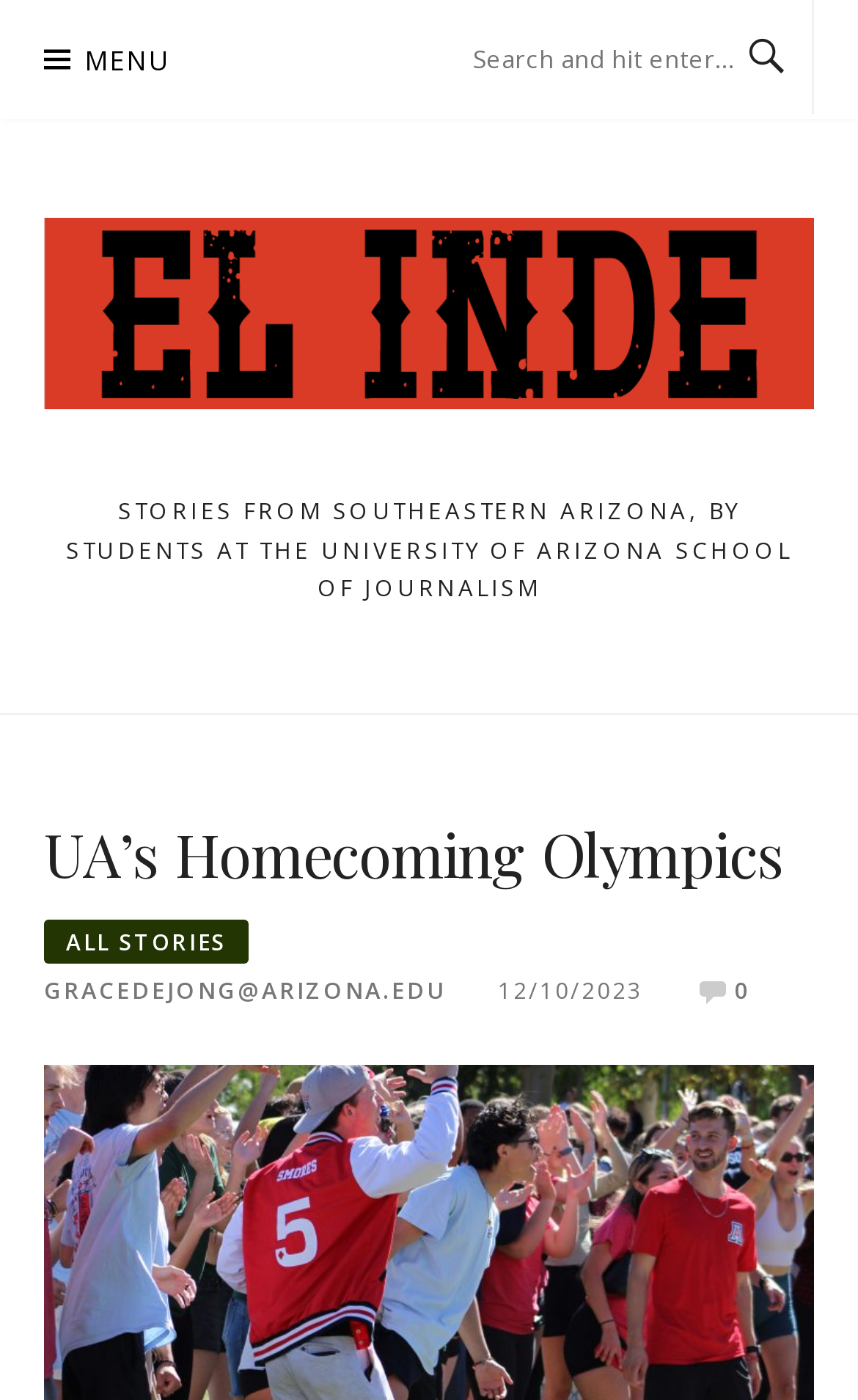How many links are present on the webpage?
Look at the screenshot and give a one-word or phrase answer.

5